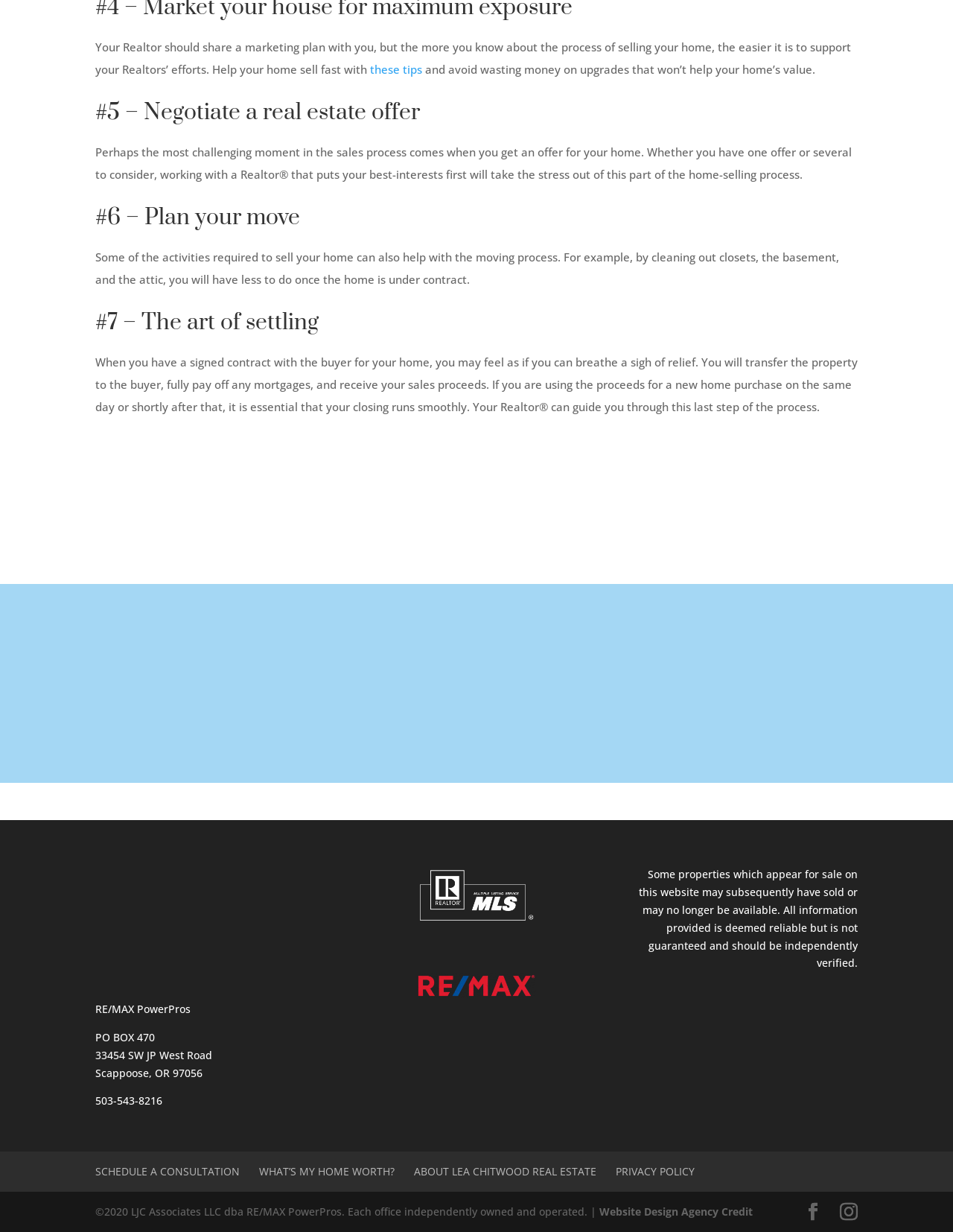Given the element description About Lea Chitwood Real Estate, predict the bounding box coordinates for the UI element in the webpage screenshot. The format should be (top-left x, top-left y, bottom-right x, bottom-right y), and the values should be between 0 and 1.

[0.434, 0.945, 0.626, 0.957]